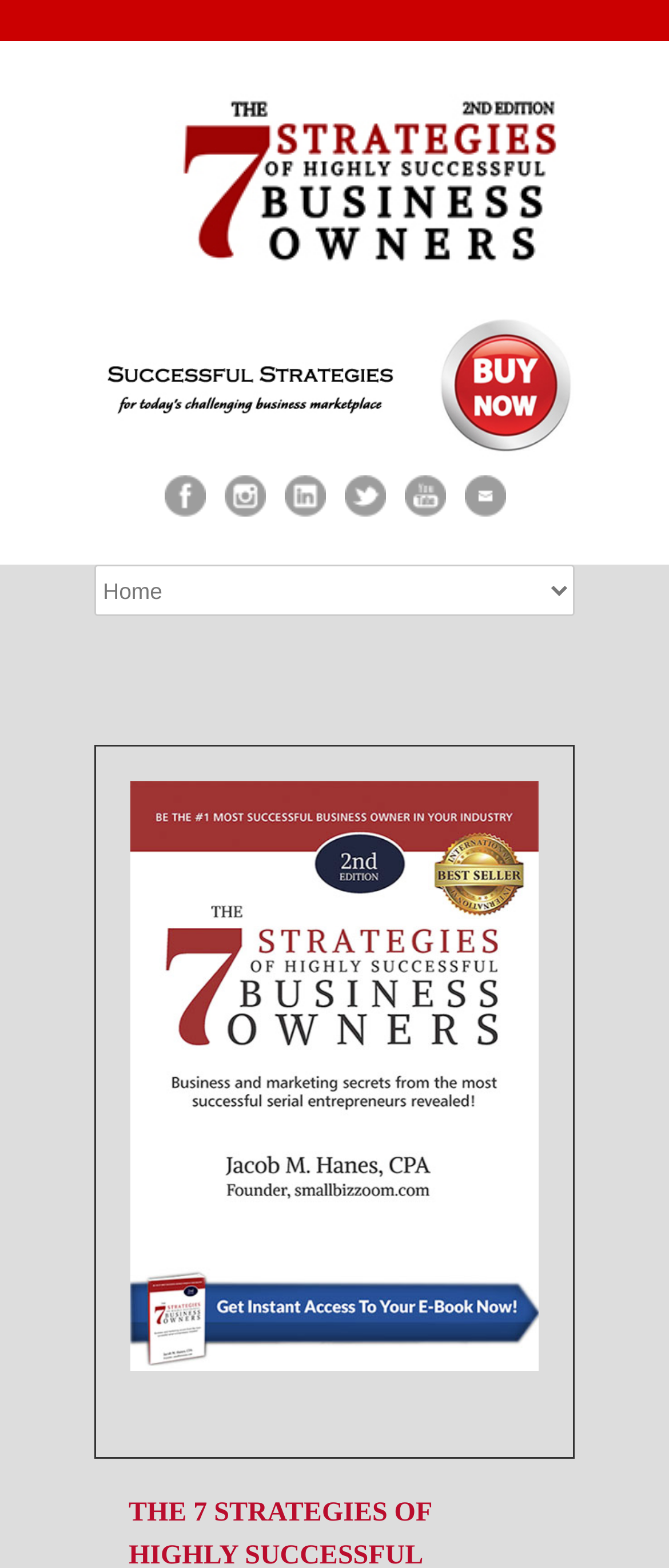Provide a short answer using a single word or phrase for the following question: 
Is the combobox expanded?

No